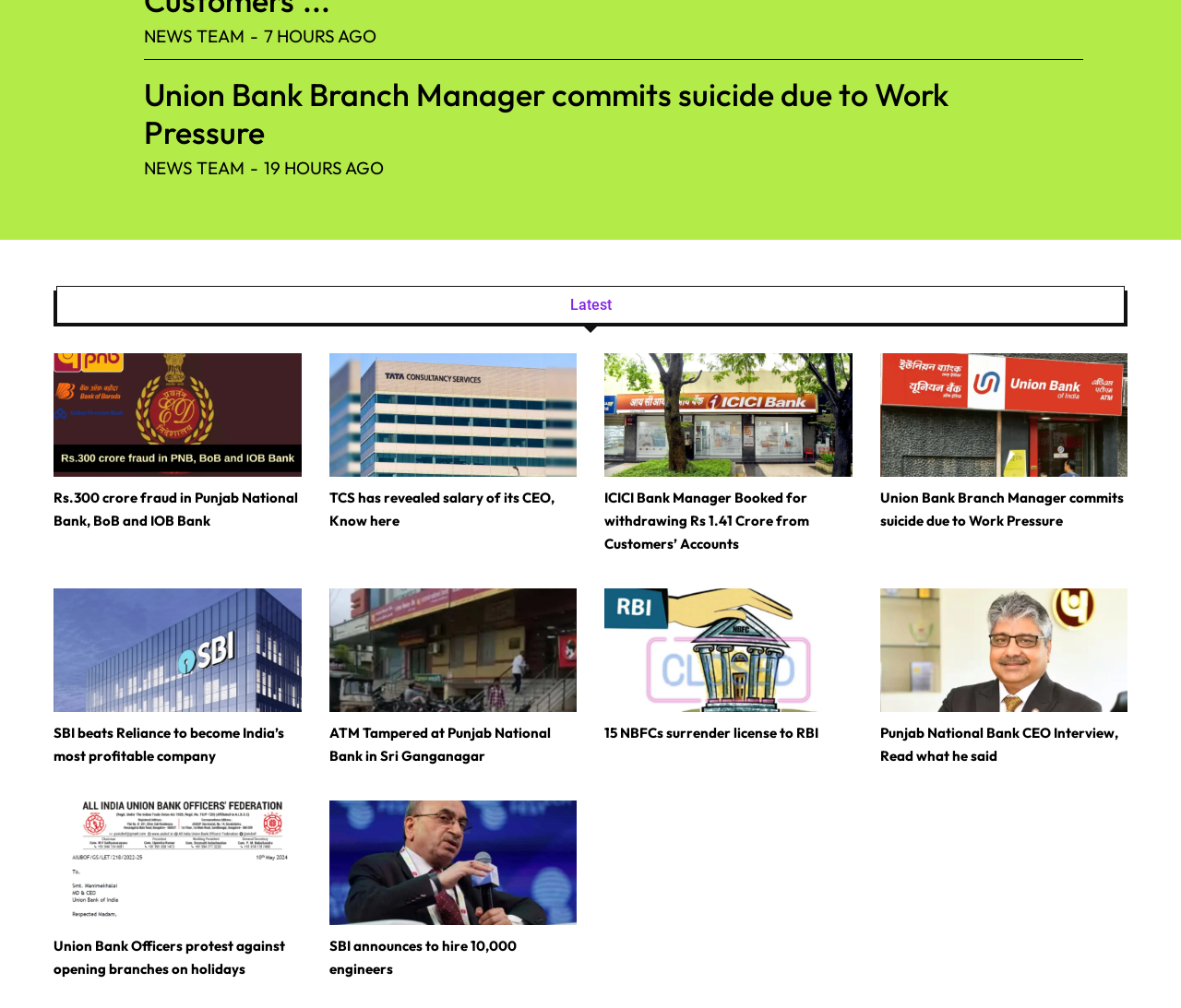Please identify the bounding box coordinates of the area that needs to be clicked to follow this instruction: "Read news about Union Bank Branch Manager committing suicide due to work pressure".

[0.122, 0.084, 0.909, 0.159]